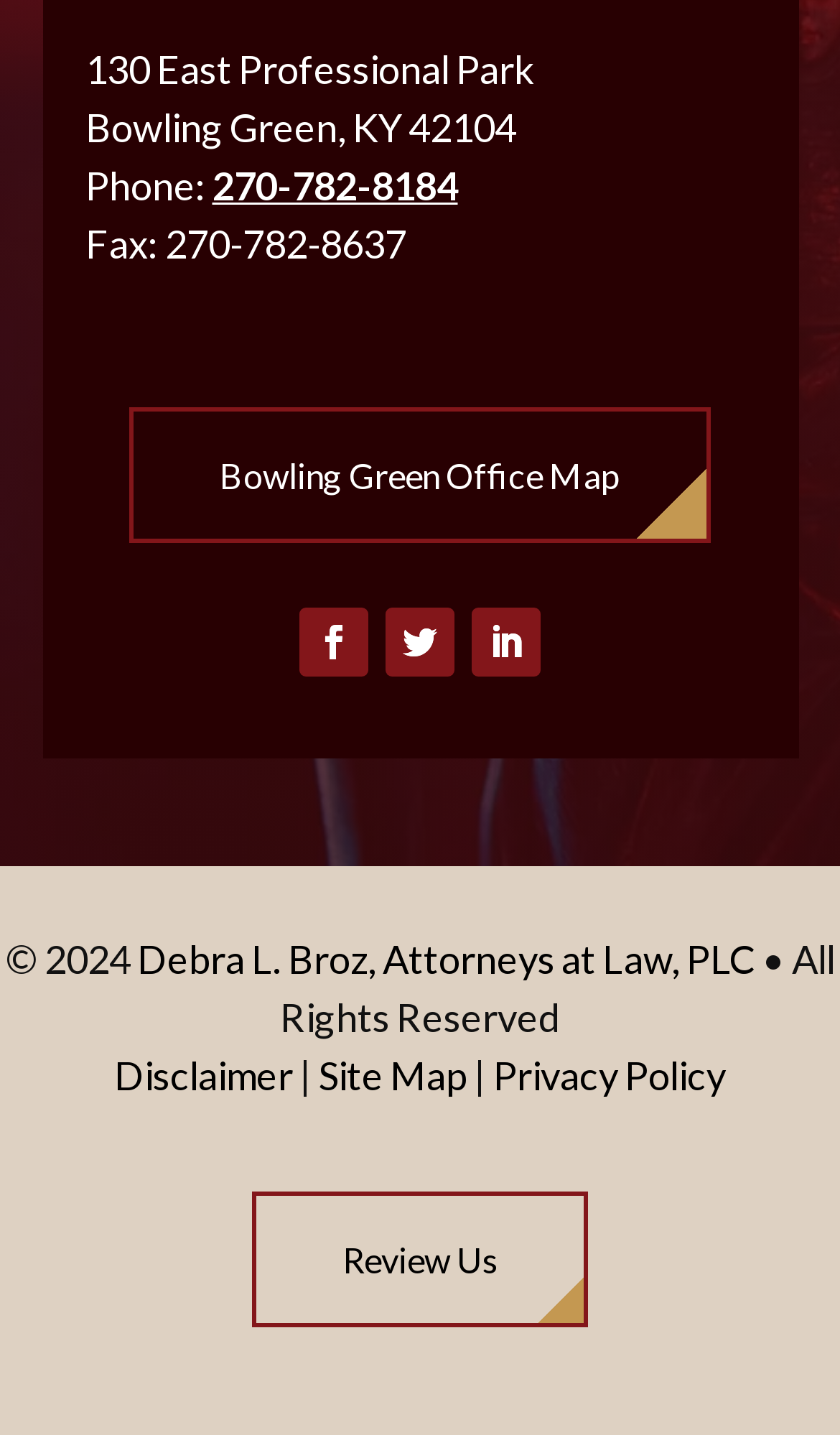Using the provided description Follow, find the bounding box coordinates for the UI element. Provide the coordinates in (top-left x, top-left y, bottom-right x, bottom-right y) format, ensuring all values are between 0 and 1.

[0.356, 0.424, 0.438, 0.472]